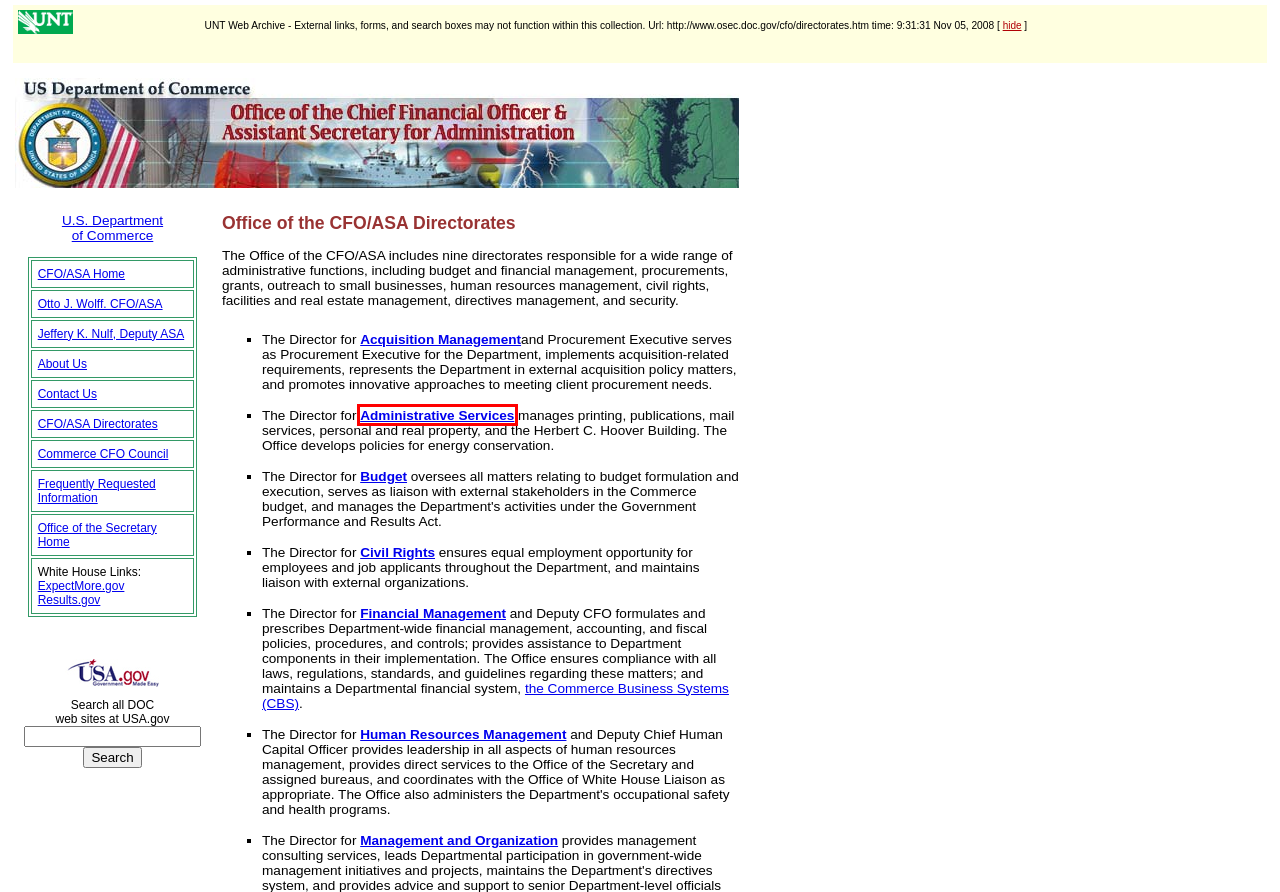You have a screenshot of a webpage with an element surrounded by a red bounding box. Choose the webpage description that best describes the new page after clicking the element inside the red bounding box. Here are the candidates:
A. Office of Acquisition Management
B. Office of Administrative Services
C. Office of Human Resources Management (OHRM) at the U.S. Department of Commerce
D. Office of Budget Home Page
E. ExpectMore.gov
F. US Department of Commerce Office of Management and Organization Home Page
G. Office of Financial Management - Home Page
H. Results.gov

B